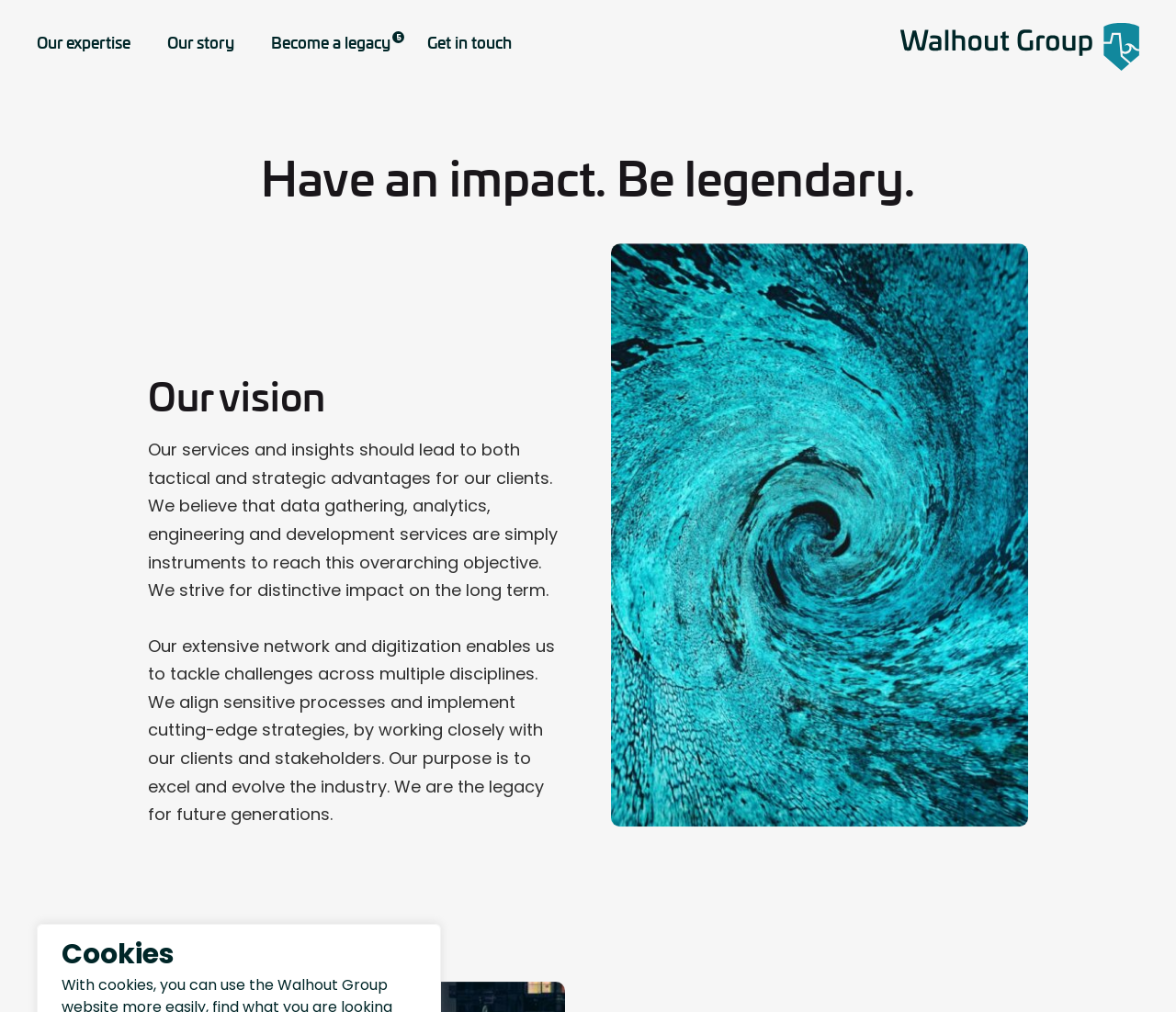Locate the bounding box coordinates of the segment that needs to be clicked to meet this instruction: "Learn about Our story".

[0.142, 0.028, 0.199, 0.06]